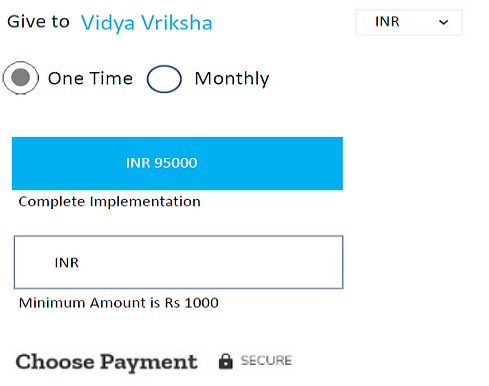Explain in detail what you see in the image.

The image features a donation interface for the initiative "Vidya Vriksha." At the top, there's a prominent heading inviting users to contribute, emphasizing the option to donate either as a one-time payment or on a monthly basis. 

The donation amount is highlighted as INR 95,000, suggesting this figure may correlate to the complete implementation of a project or program related to "Vidya Vriksha." Below this, there’s a field labeled "Complete Implementation," potentially indicating the goal for the specified donation.

Additionally, users are presented with a standard input field for entering their desired donation amount in Indian Rupees (INR), with a note stating that the minimum contribution is Rs 1,000. 

At the bottom of the image, a "Choose Payment" button is marked, alongside a secure payment indicator, ensuring donors that their transaction will be processed safely and securely. The overall layout of the donation interface aims to be user-friendly, encouraging contributions to support a meaningful cause.